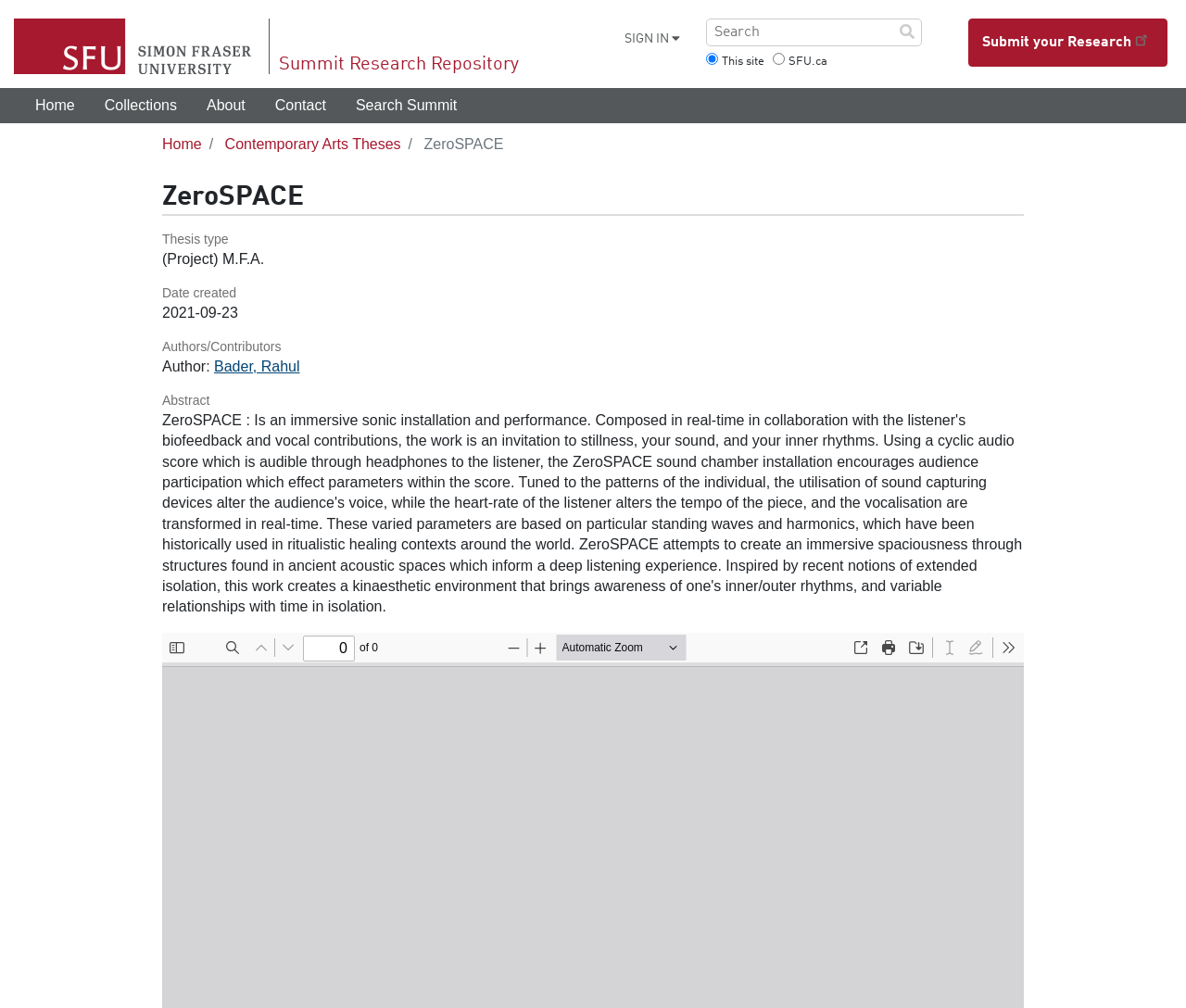Find the bounding box coordinates for the area you need to click to carry out the instruction: "View the collections". The coordinates should be four float numbers between 0 and 1, indicated as [left, top, right, bottom].

[0.076, 0.087, 0.162, 0.123]